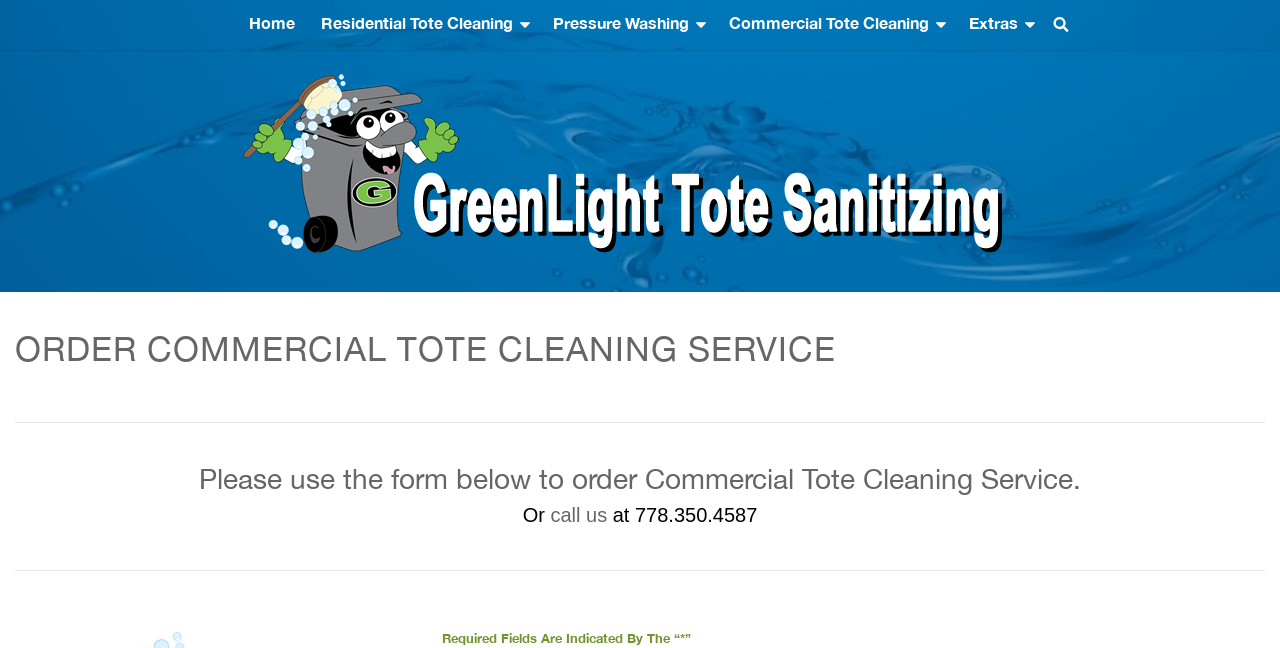Deliver a detailed narrative of the webpage's visual and textual elements.

The webpage is focused on ordering Commercial Tote Cleaning Service. At the top left, there is a "Skip to main content" link. Below it, there is a navigation menu with links to "Home", "Residential Tote Cleaning", "Pressure Washing", "Commercial Tote Cleaning", and "Extras". Each link has a caret icon next to it. 

On the top right, there is a search icon. Below the navigation menu, there is a logo of "Green Light Tote Sanitizing" with an image description. 

The main content of the page starts with a heading "ORDER COMMERCIAL TOTE CLEANING SERVICE". Below it, there is an article section with a horizontal separator. The article section contains a heading "Please use the form below to order Commercial Tote Cleaning Service." followed by a paragraph of text "Or call us at 778.350.4587". 

At the bottom of the page, there is another horizontal separator, and a heading "Required Fields Are Indicated By The “*”".